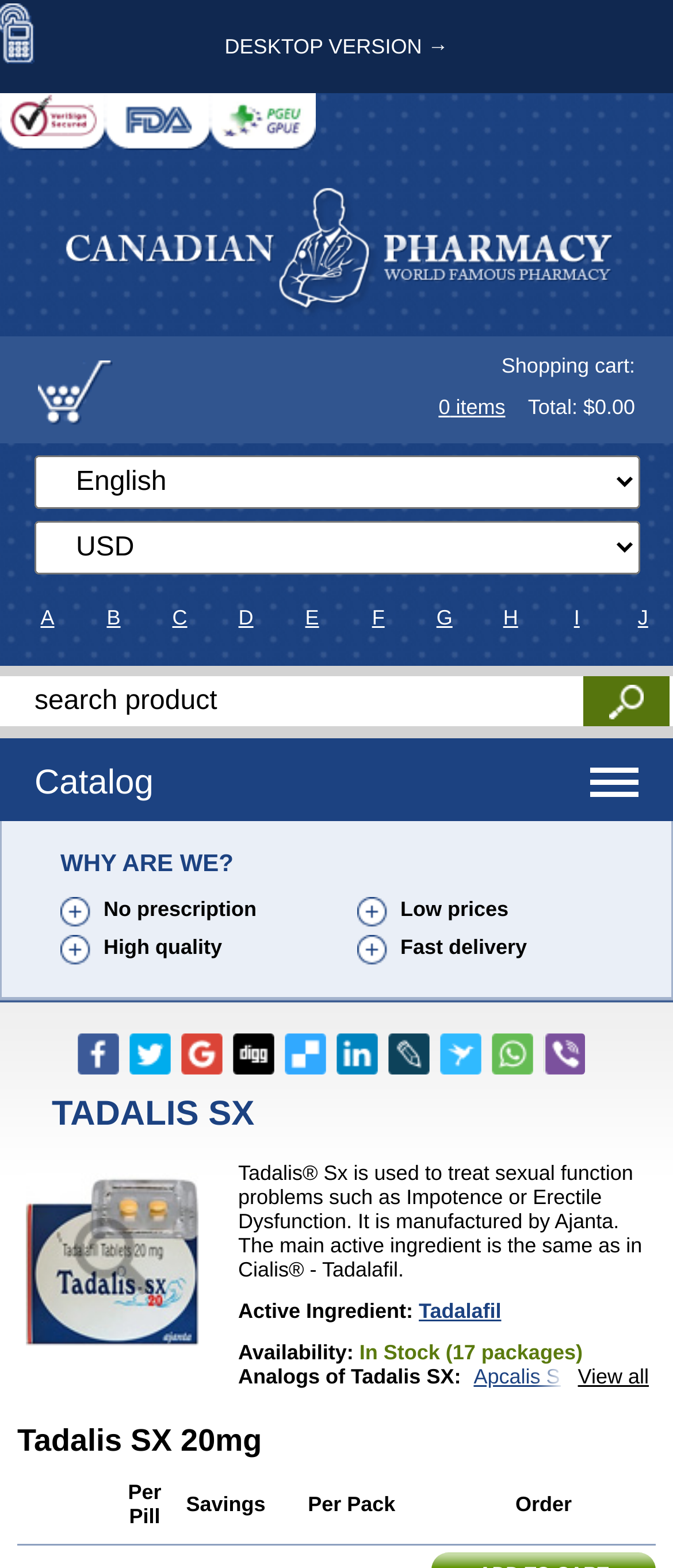Provide a brief response using a word or short phrase to this question:
How many products are listed on this page?

20